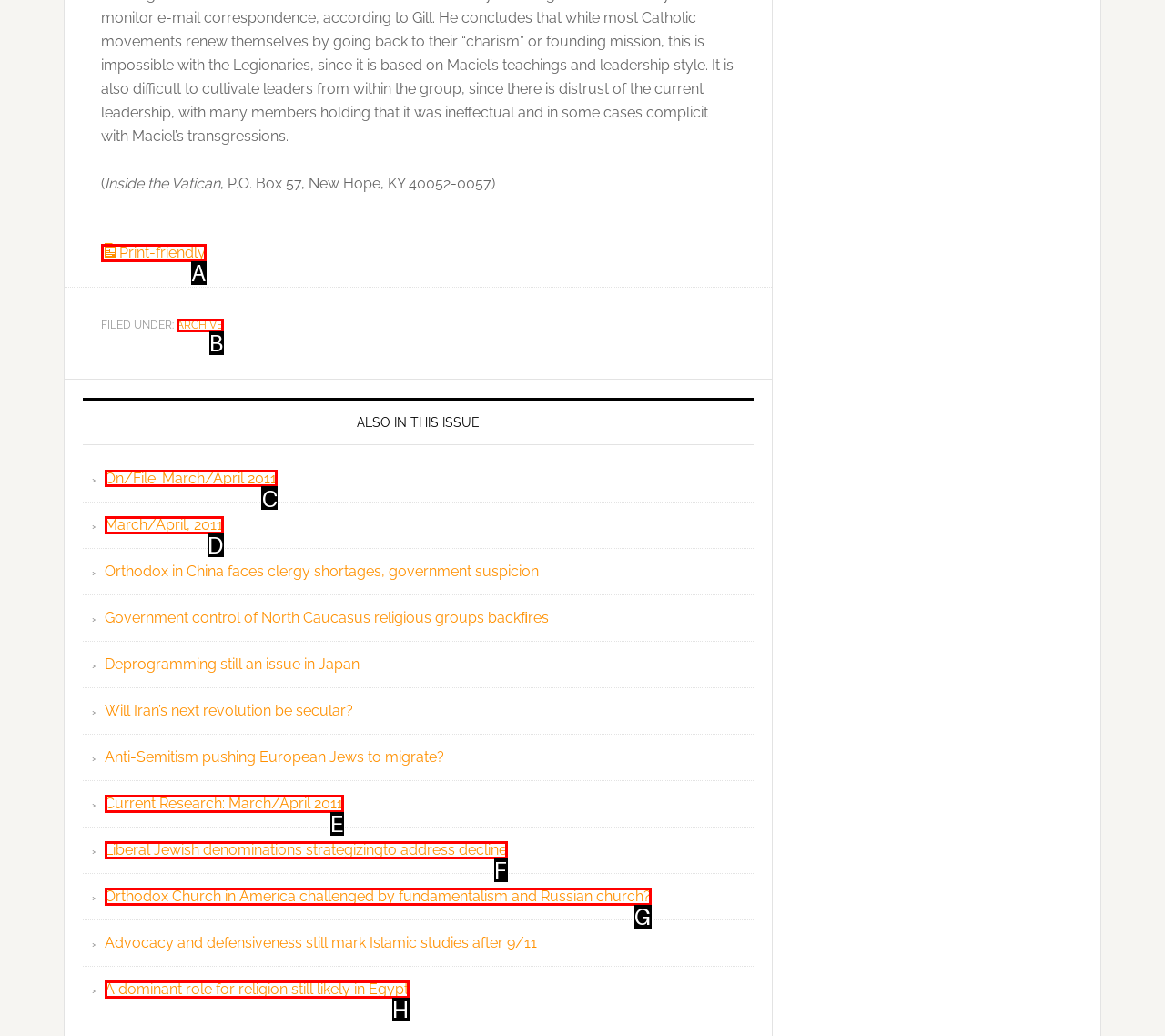Find the appropriate UI element to complete the task: Read On/File: March/April 2011. Indicate your choice by providing the letter of the element.

C